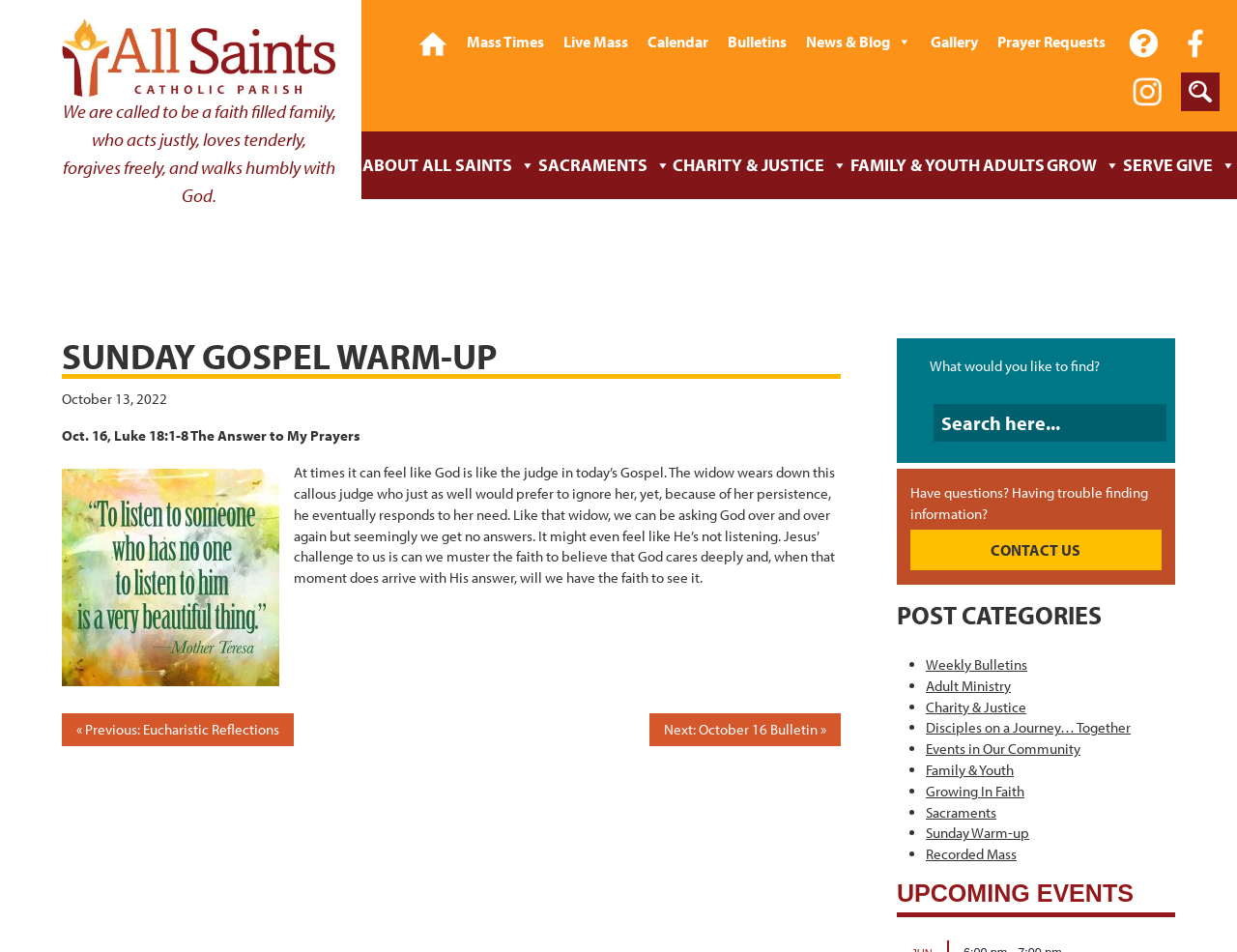Please identify the bounding box coordinates of the element's region that needs to be clicked to fulfill the following instruction: "Click the 'Get Your Answers' button". The bounding box coordinates should consist of four float numbers between 0 and 1, i.e., [left, top, right, bottom].

None